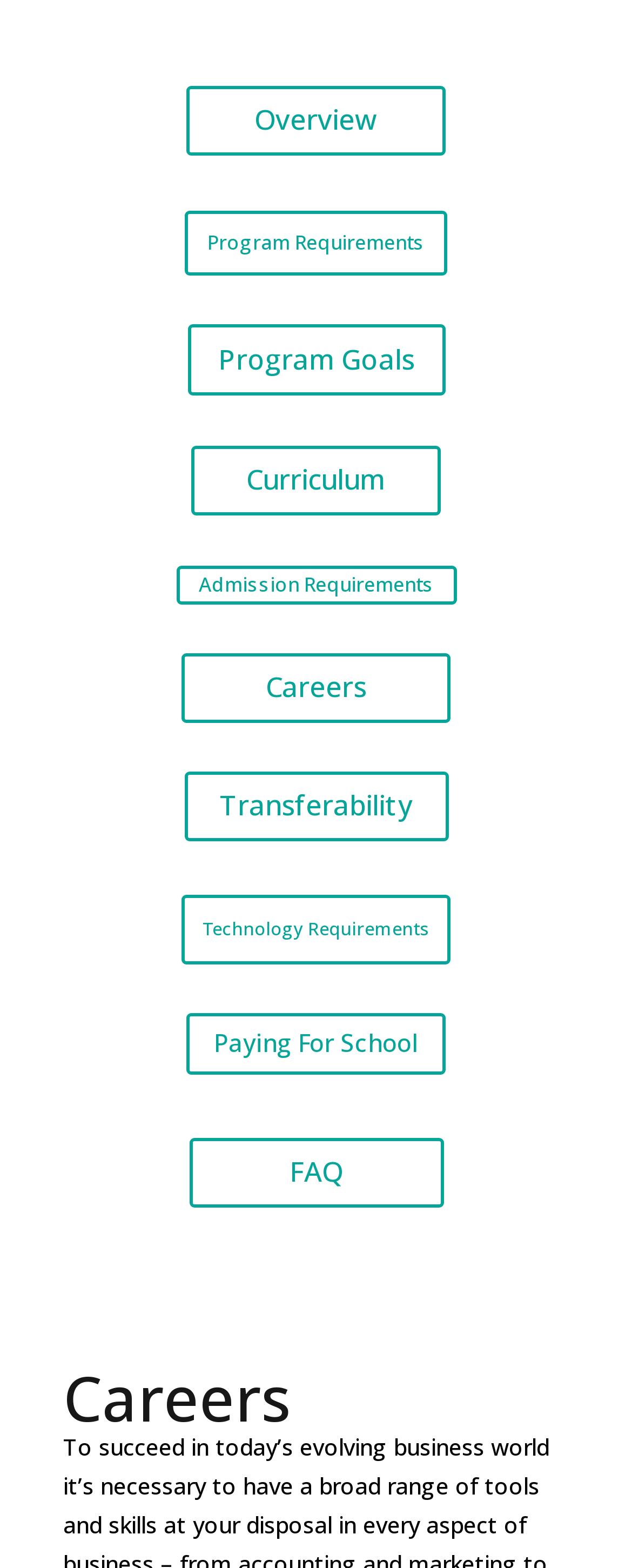Please predict the bounding box coordinates (top-left x, top-left y, bottom-right x, bottom-right y) for the UI element in the screenshot that fits the description: Paying For School

[0.295, 0.646, 0.705, 0.686]